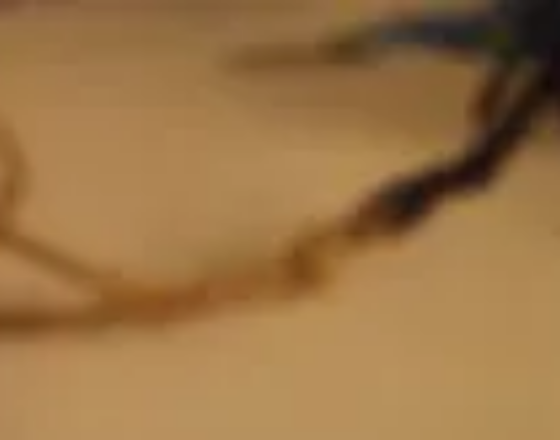Please provide a comprehensive answer to the question below using the information from the image: What is being inserted through the yarn strands?

The caption describes the process of inserting a needle through the yarn strands to create a seamless join, which is a key step in the Russian Join technique.